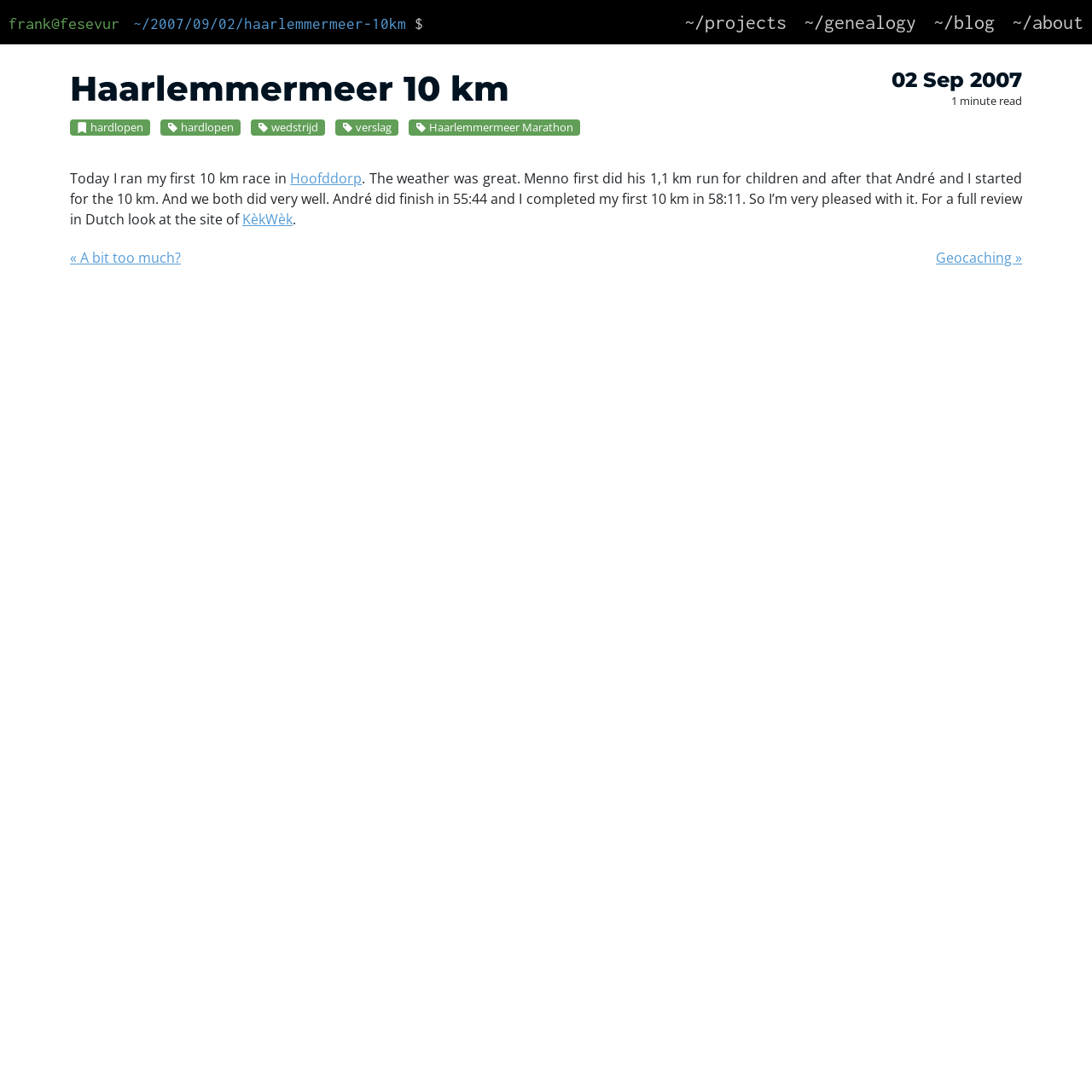What is the distance of the race?
Please give a detailed and elaborate answer to the question based on the image.

The distance of the race can be found in the text, which mentions 'Today I ran my first 10 km race in Hoofddorp'. This indicates that the distance of the race is 10 km.